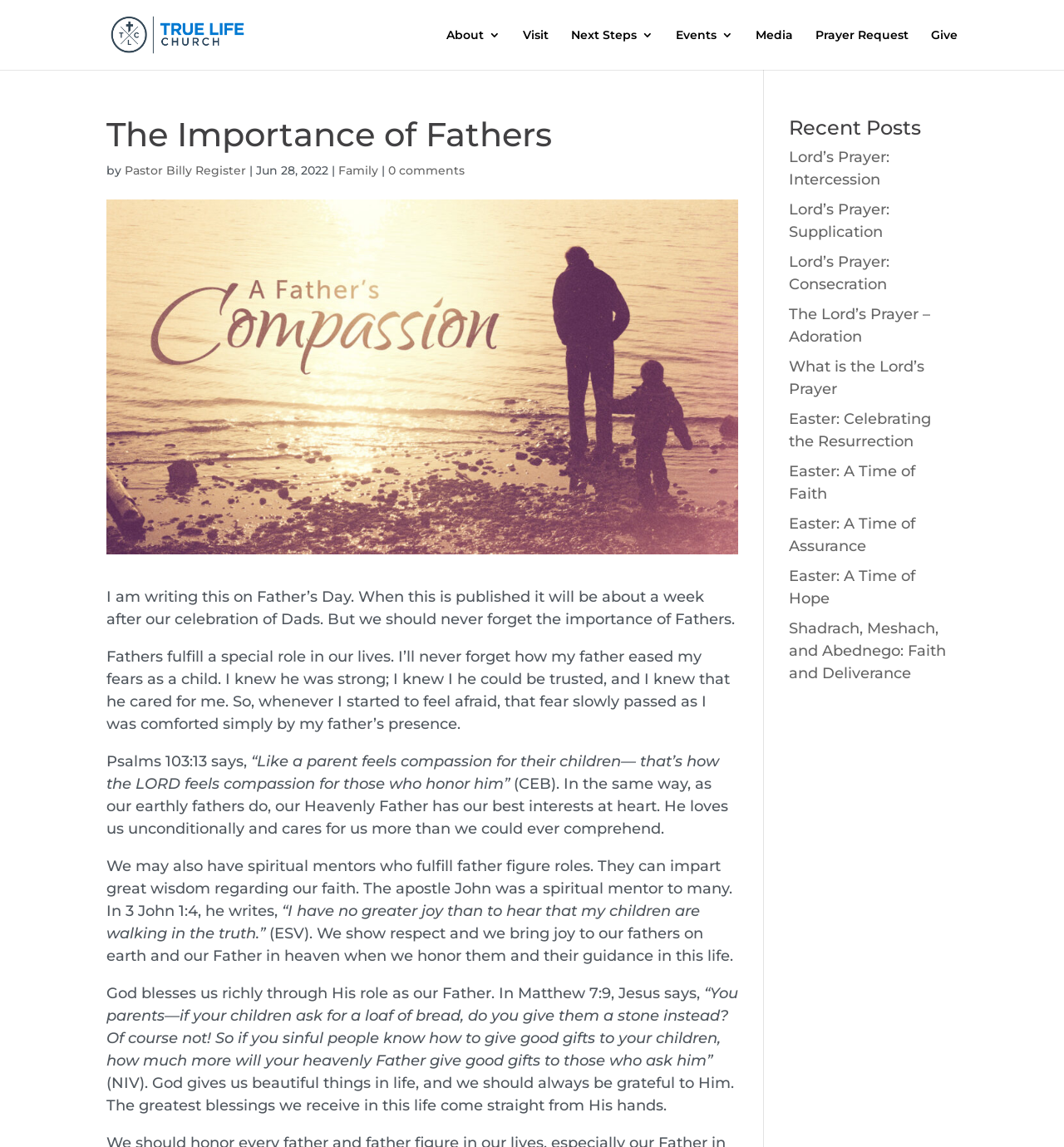Please provide a comprehensive answer to the question below using the information from the image: Who wrote the blog post?

I found the answer by looking at the author information below the title of the blog post, where it says 'by Pastor Billy Register'. This indicates that Pastor Billy Register is the author of the blog post.